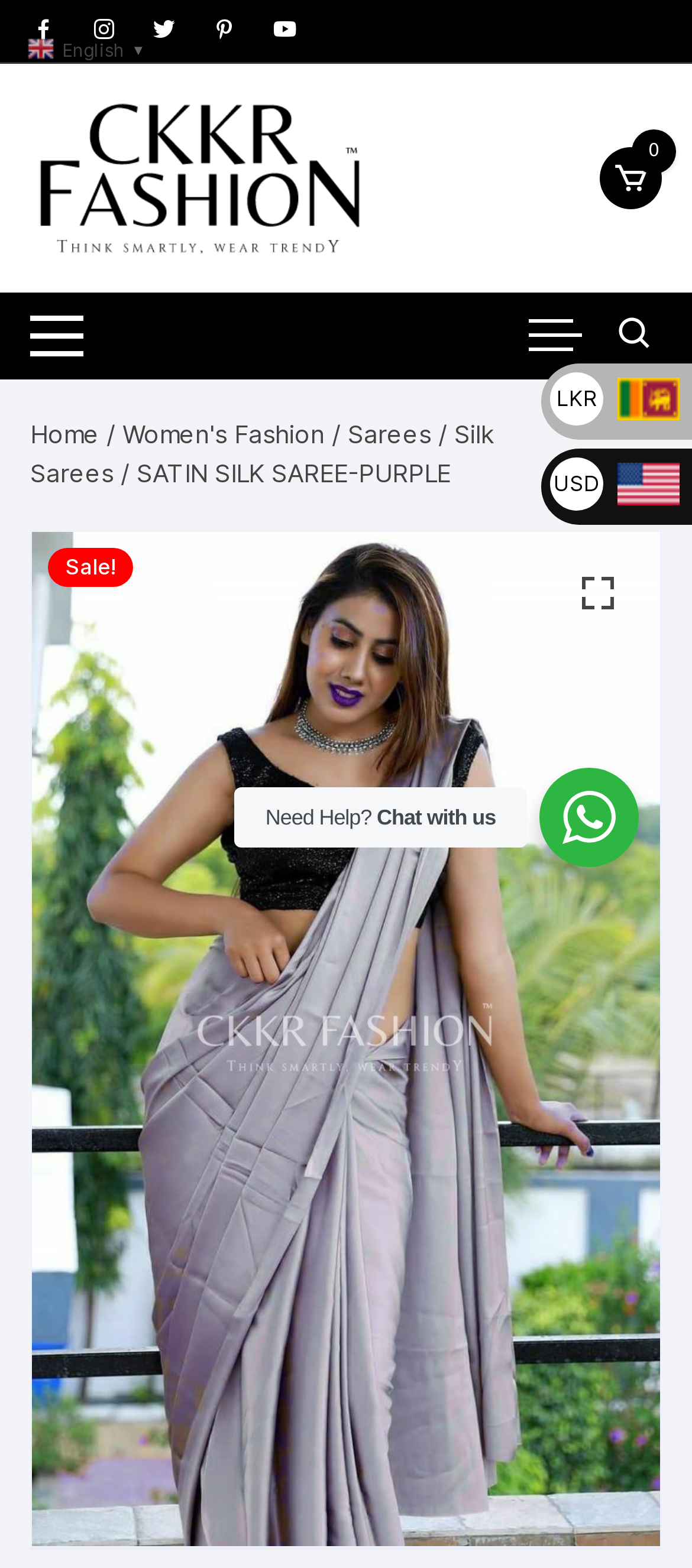Identify the bounding box coordinates of the element to click to follow this instruction: 'Go to the site navigation menu'. Ensure the coordinates are four float values between 0 and 1, provided as [left, top, right, bottom].

None